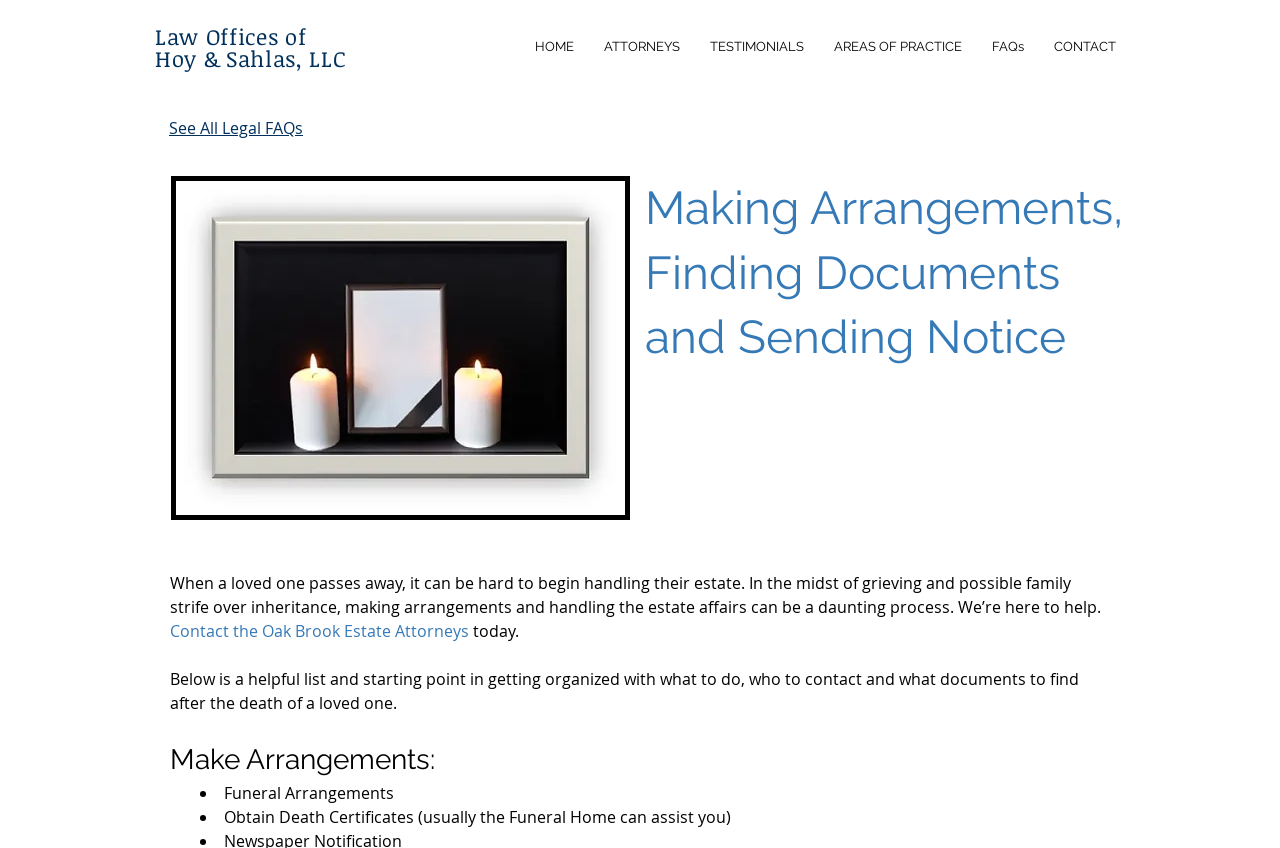Identify the bounding box coordinates of the region I need to click to complete this instruction: "go to the home page".

[0.406, 0.038, 0.46, 0.073]